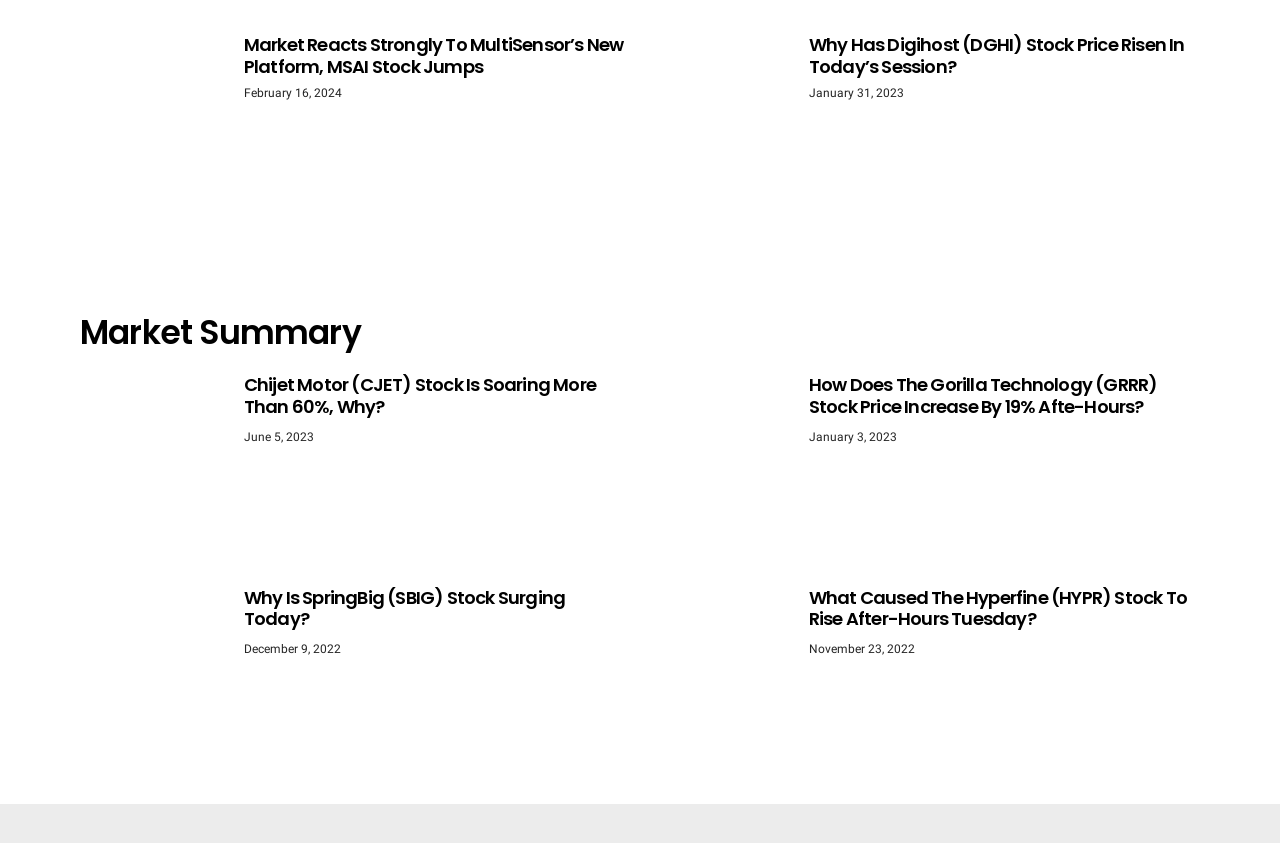Extract the bounding box coordinates of the UI element described by: "Market Summary". The coordinates should include four float numbers ranging from 0 to 1, e.g., [left, top, right, bottom].

[0.062, 0.367, 0.282, 0.423]